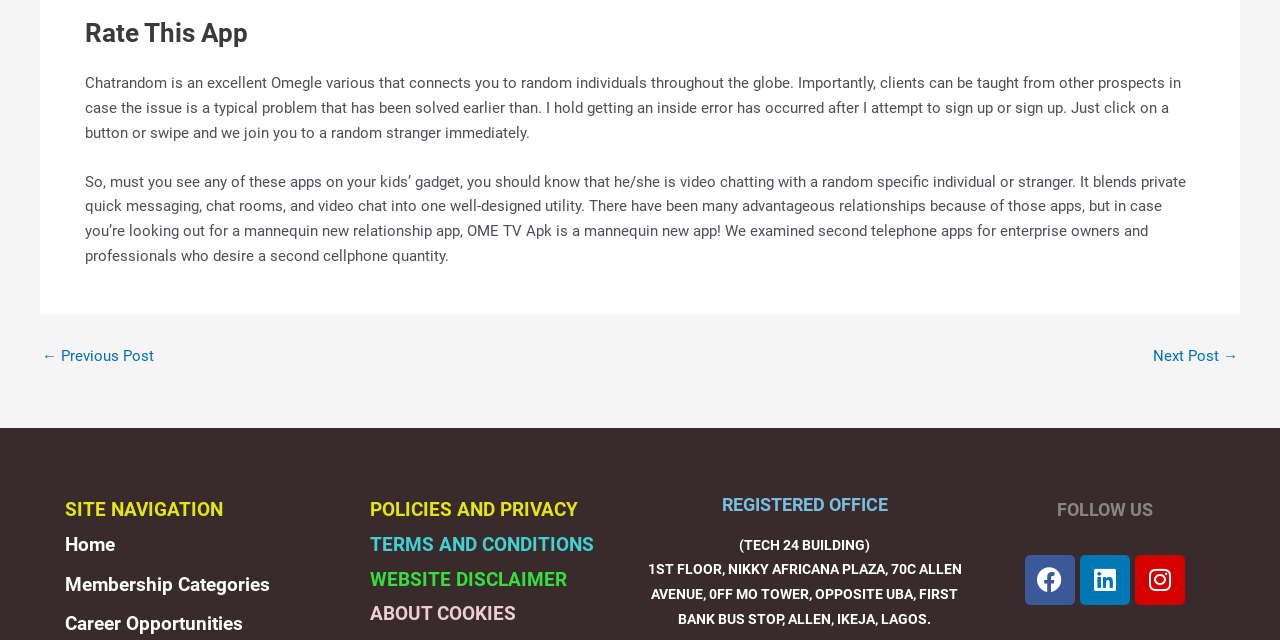Please determine the bounding box coordinates for the element that should be clicked to follow these instructions: "Click the 'Home' link".

[0.051, 0.833, 0.09, 0.869]